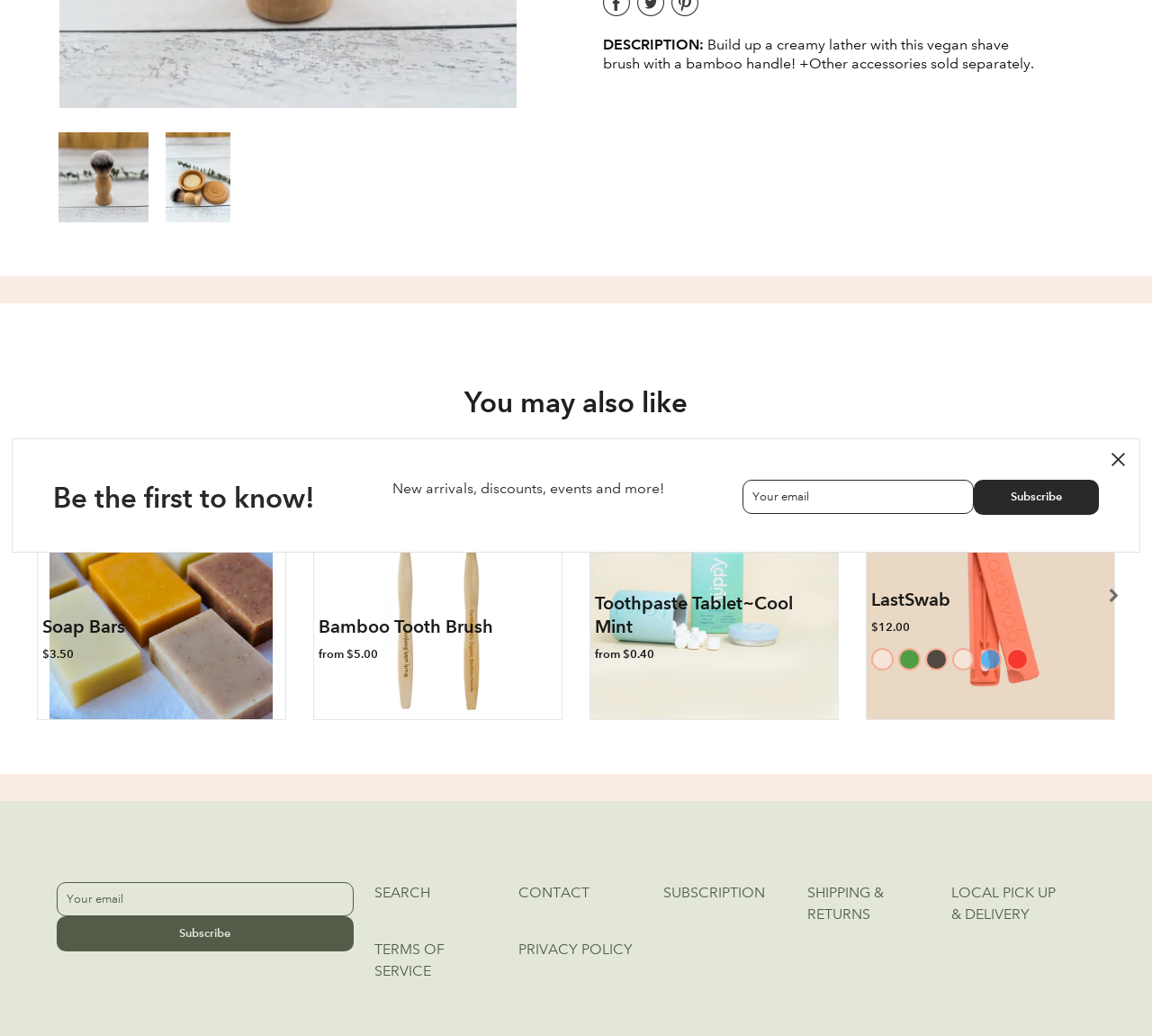Given the element description SUBSCRIPTION, specify the bounding box coordinates of the corresponding UI element in the format (top-left x, top-left y, bottom-right x, bottom-right y). All values must be between 0 and 1.

[0.575, 0.851, 0.677, 0.872]